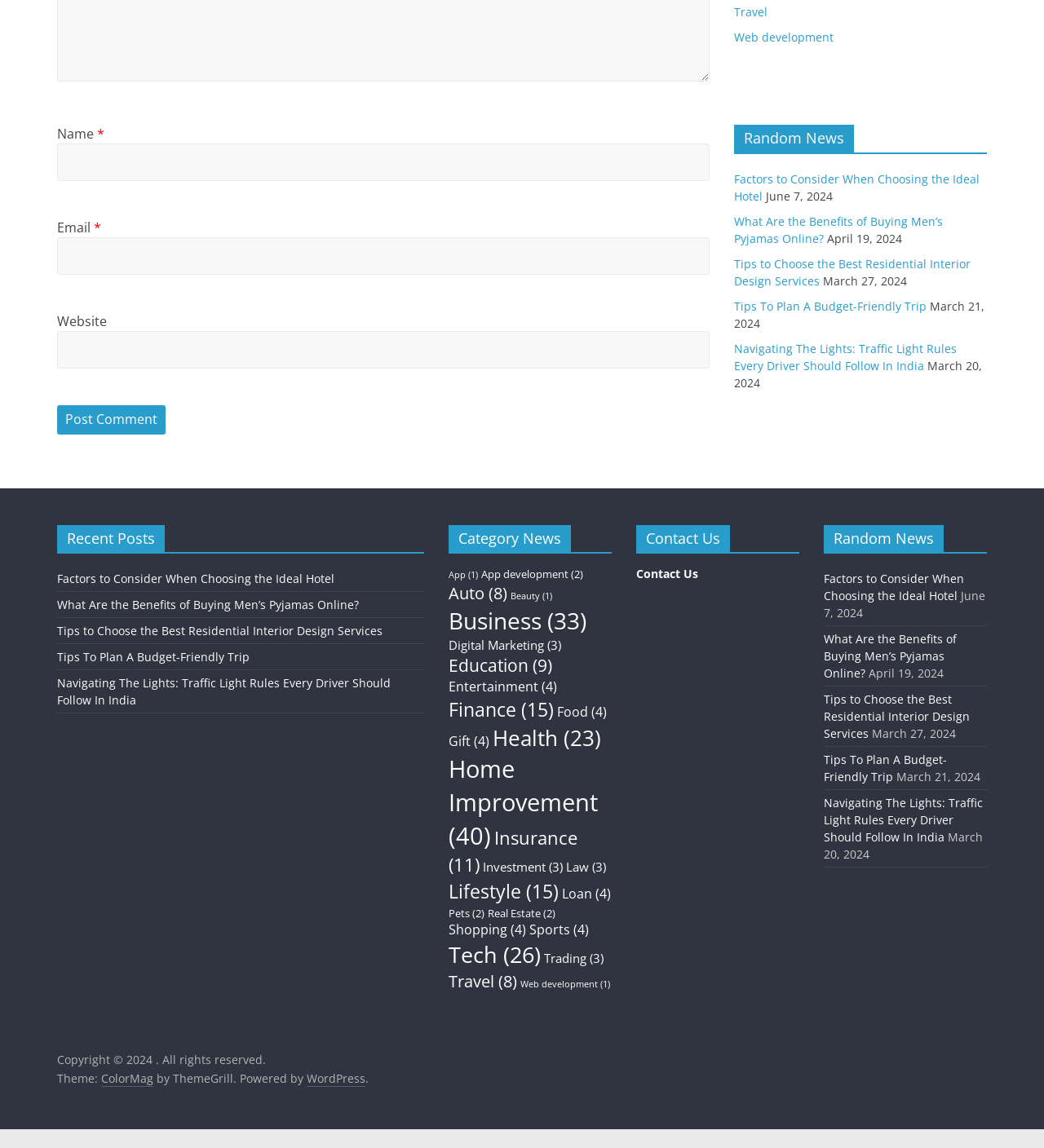Locate the bounding box coordinates of the item that should be clicked to fulfill the instruction: "Get started".

None